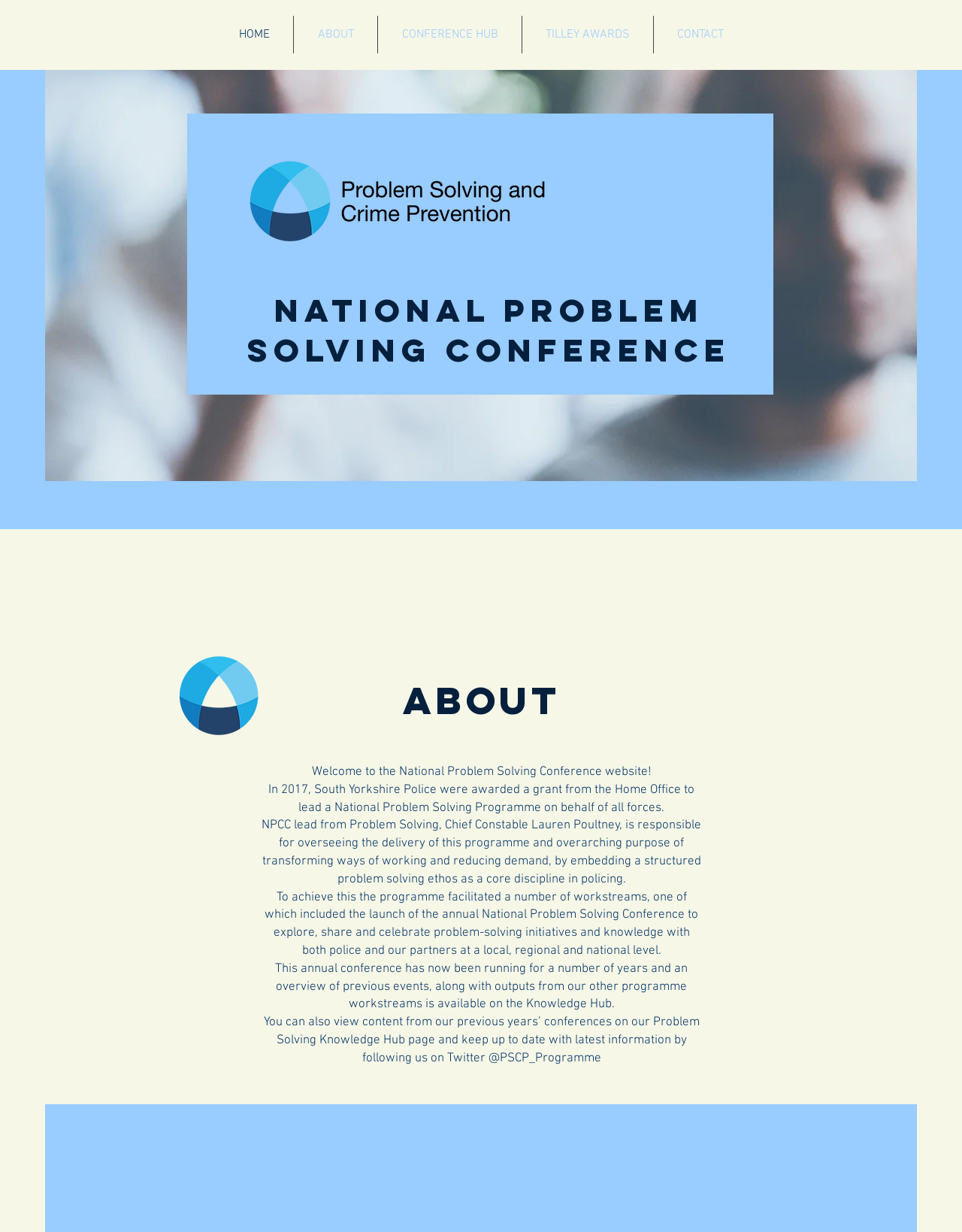Give a concise answer using only one word or phrase for this question:
Where can I find content from previous conferences?

Problem Solving Knowledge Hub page